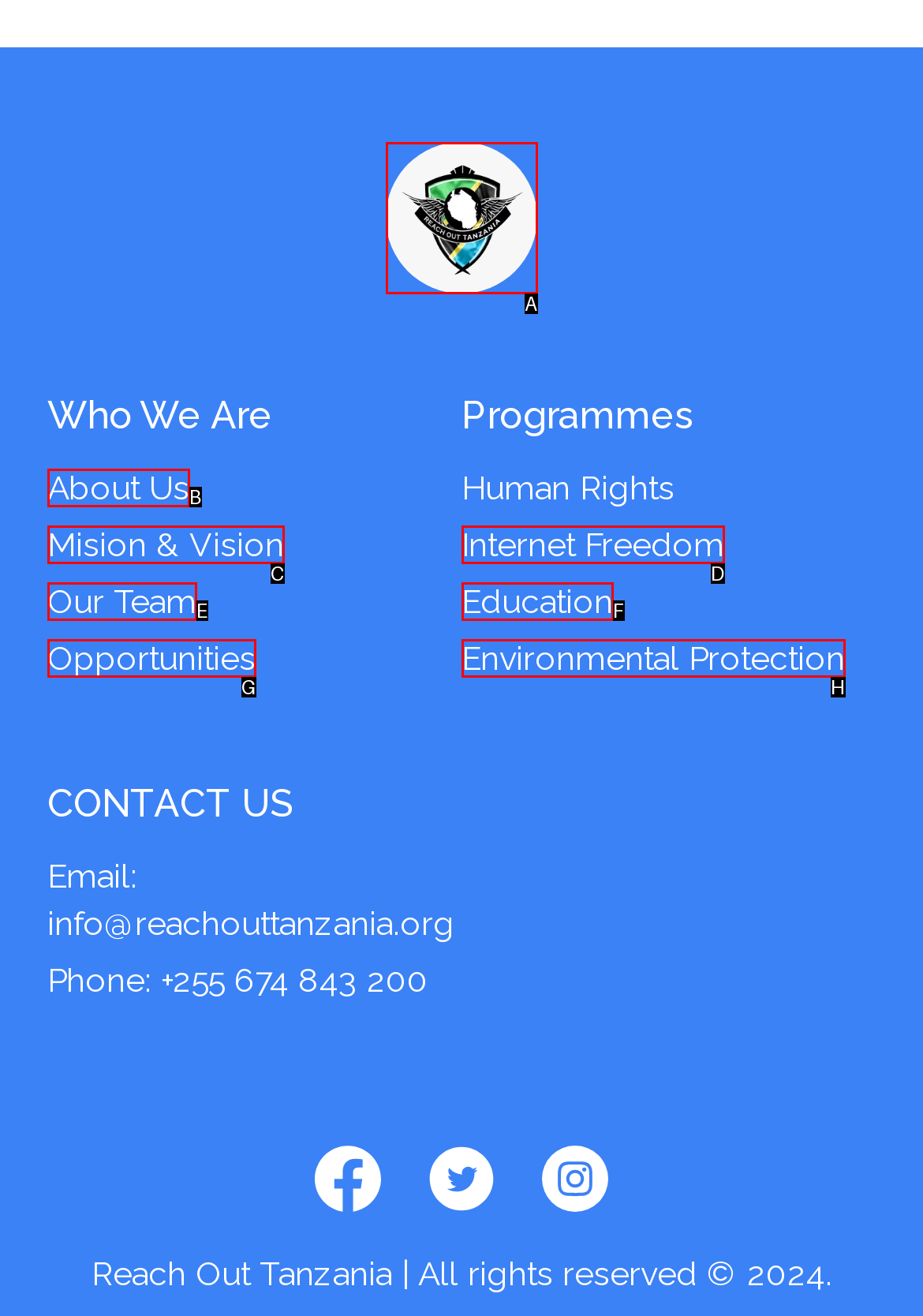Given the description: parent_node: Who We Are, pick the option that matches best and answer with the corresponding letter directly.

A